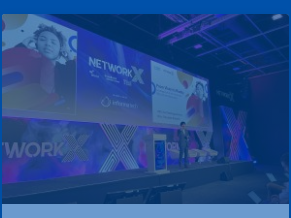What technologies are being explored in the presentation?
From the image, respond using a single word or phrase.

AI and machine learning